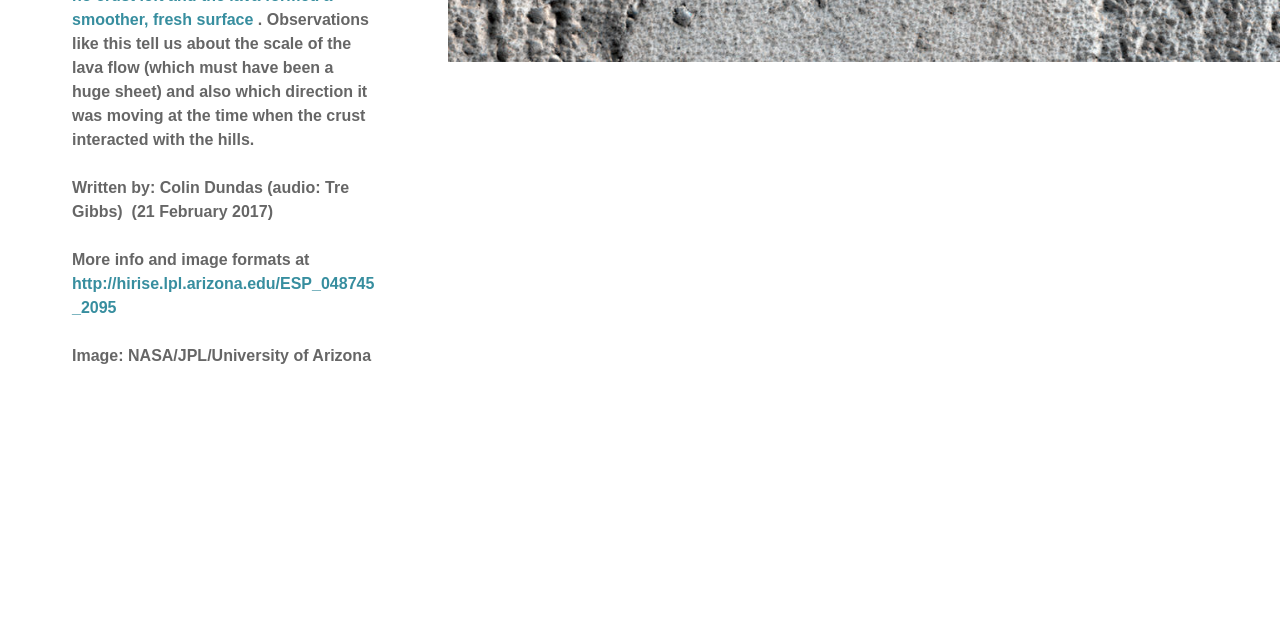Given the webpage screenshot and the description, determine the bounding box coordinates (top-left x, top-left y, bottom-right x, bottom-right y) that define the location of the UI element matching this description: http://hirise.lpl.arizona.edu/ESP_048745_2095

[0.056, 0.43, 0.292, 0.494]